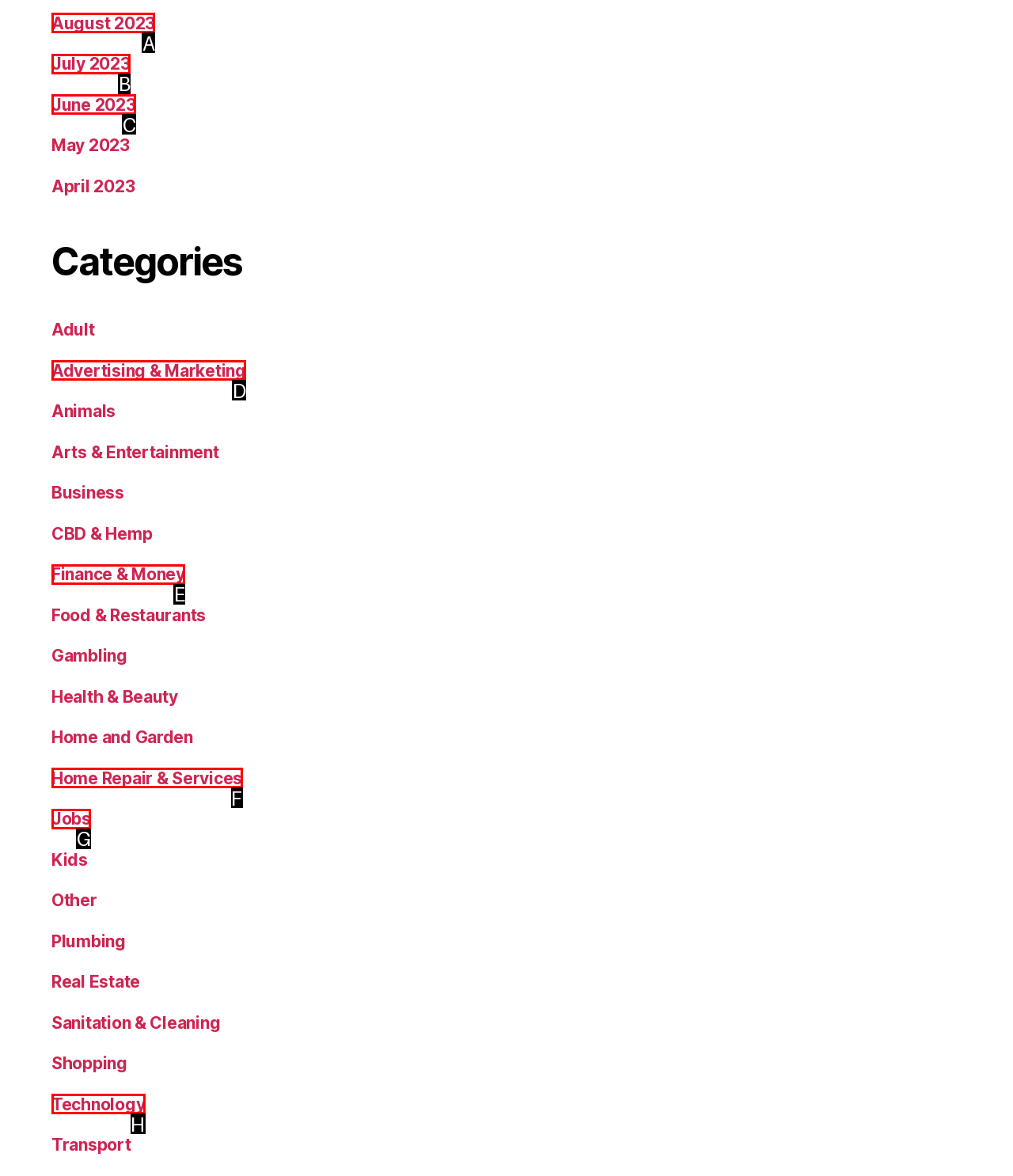Identify the correct UI element to click on to achieve the following task: View August 2023 Respond with the corresponding letter from the given choices.

A